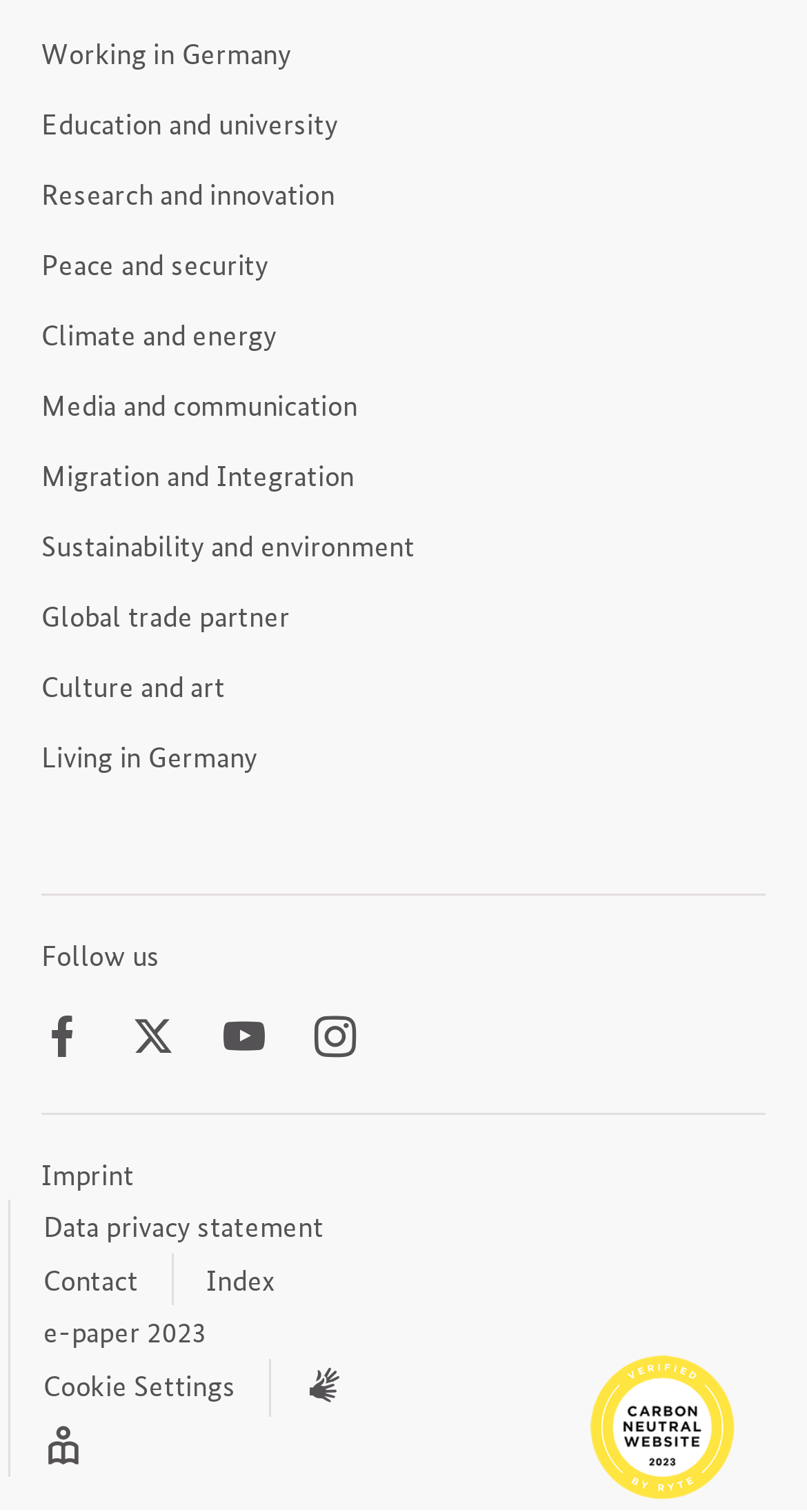Please find the bounding box coordinates in the format (top-left x, top-left y, bottom-right x, bottom-right y) for the given element description. Ensure the coordinates are floating point numbers between 0 and 1. Description: Youtube

[0.277, 0.715, 0.328, 0.746]